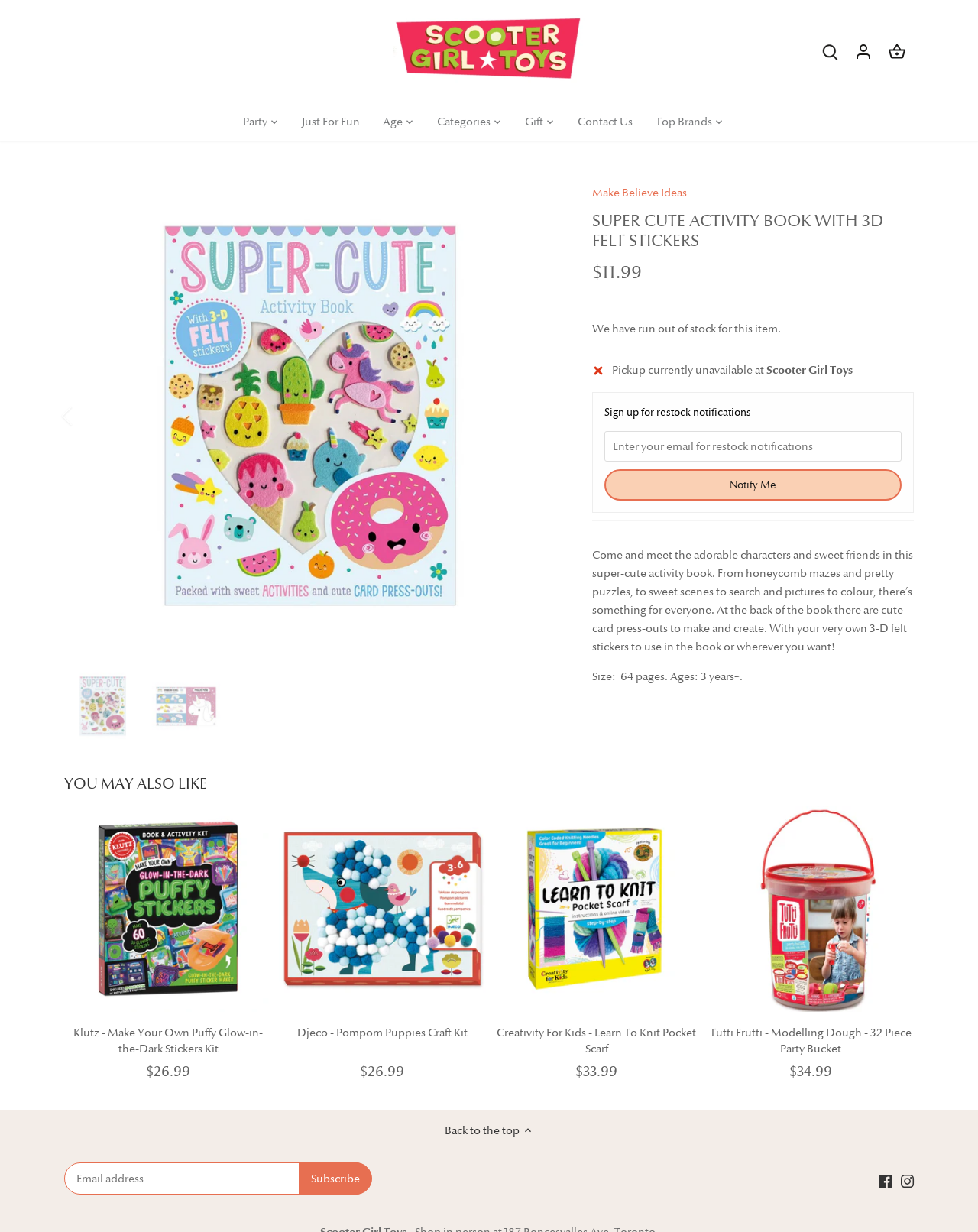Is the Super Cute Activity Book currently in stock?
Please interpret the details in the image and answer the question thoroughly.

The product description section states 'We have run out of stock for this item', indicating that the Super Cute Activity Book is currently out of stock.